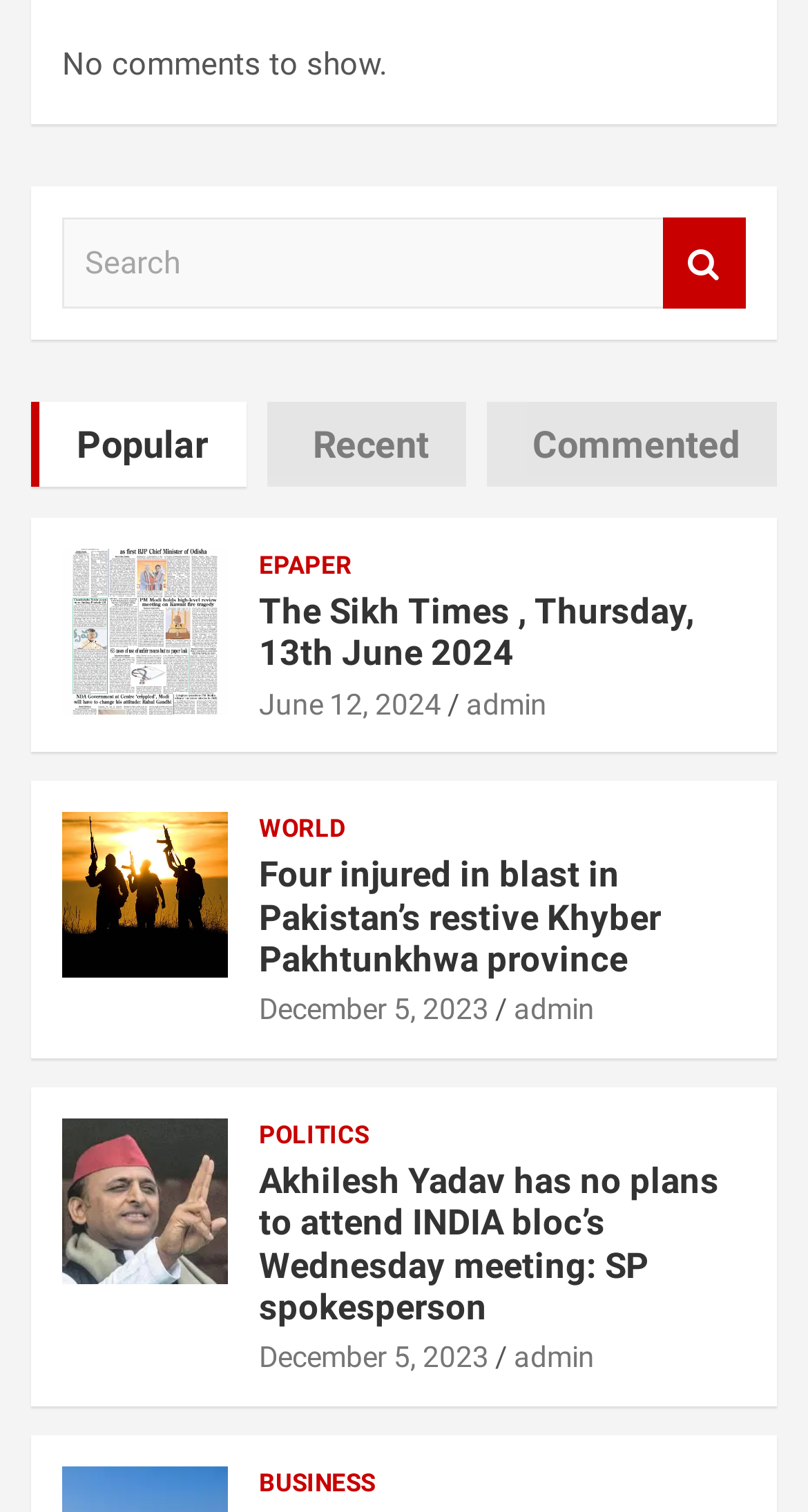Locate the bounding box coordinates of the item that should be clicked to fulfill the instruction: "view recipes".

None